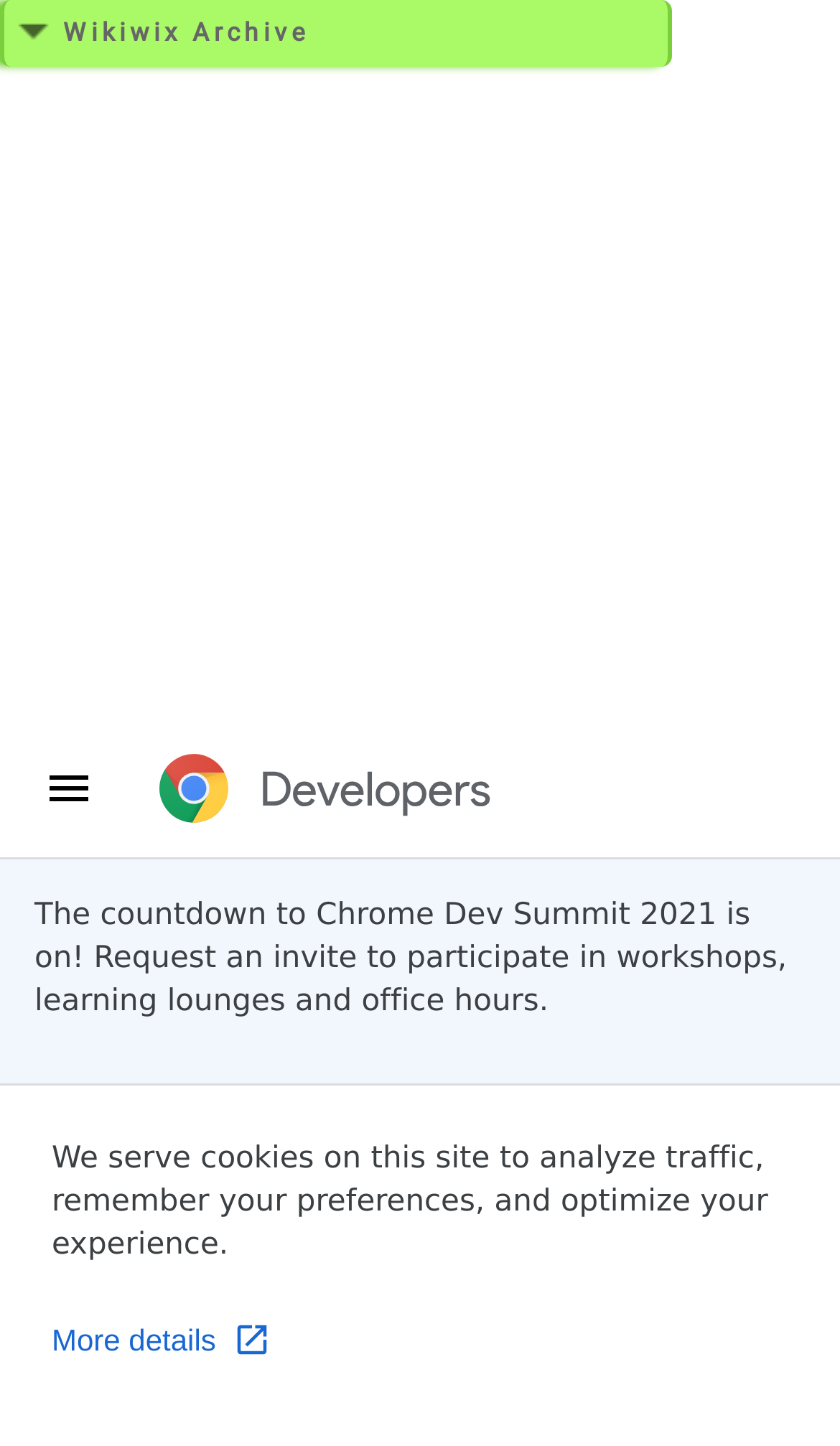What is the name of the event mentioned on the webpage?
Based on the image, give a one-word or short phrase answer.

Chrome Dev Summit 2021